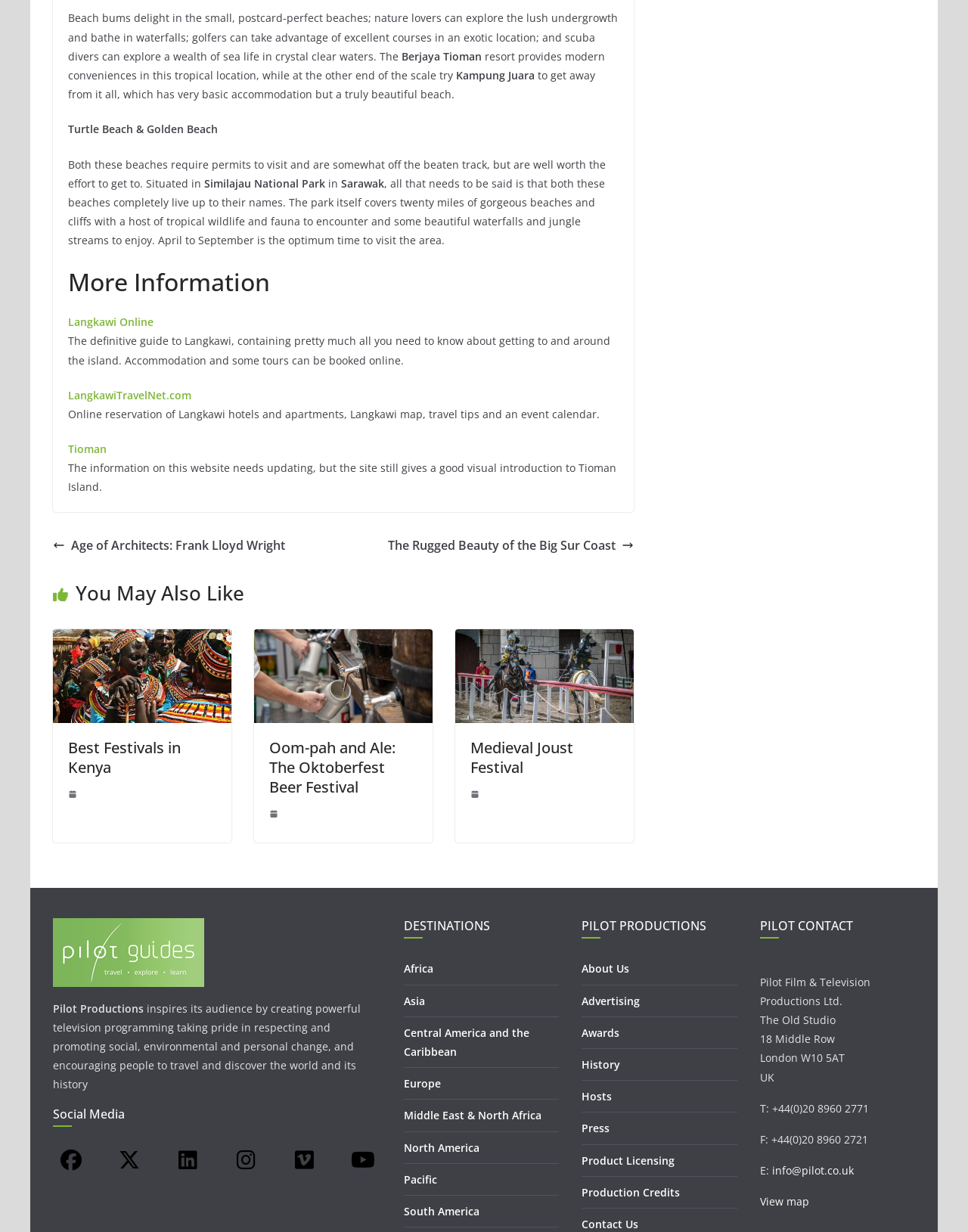Provide a one-word or short-phrase answer to the question:
What is the optimum time to visit the area mentioned in the text?

April to September